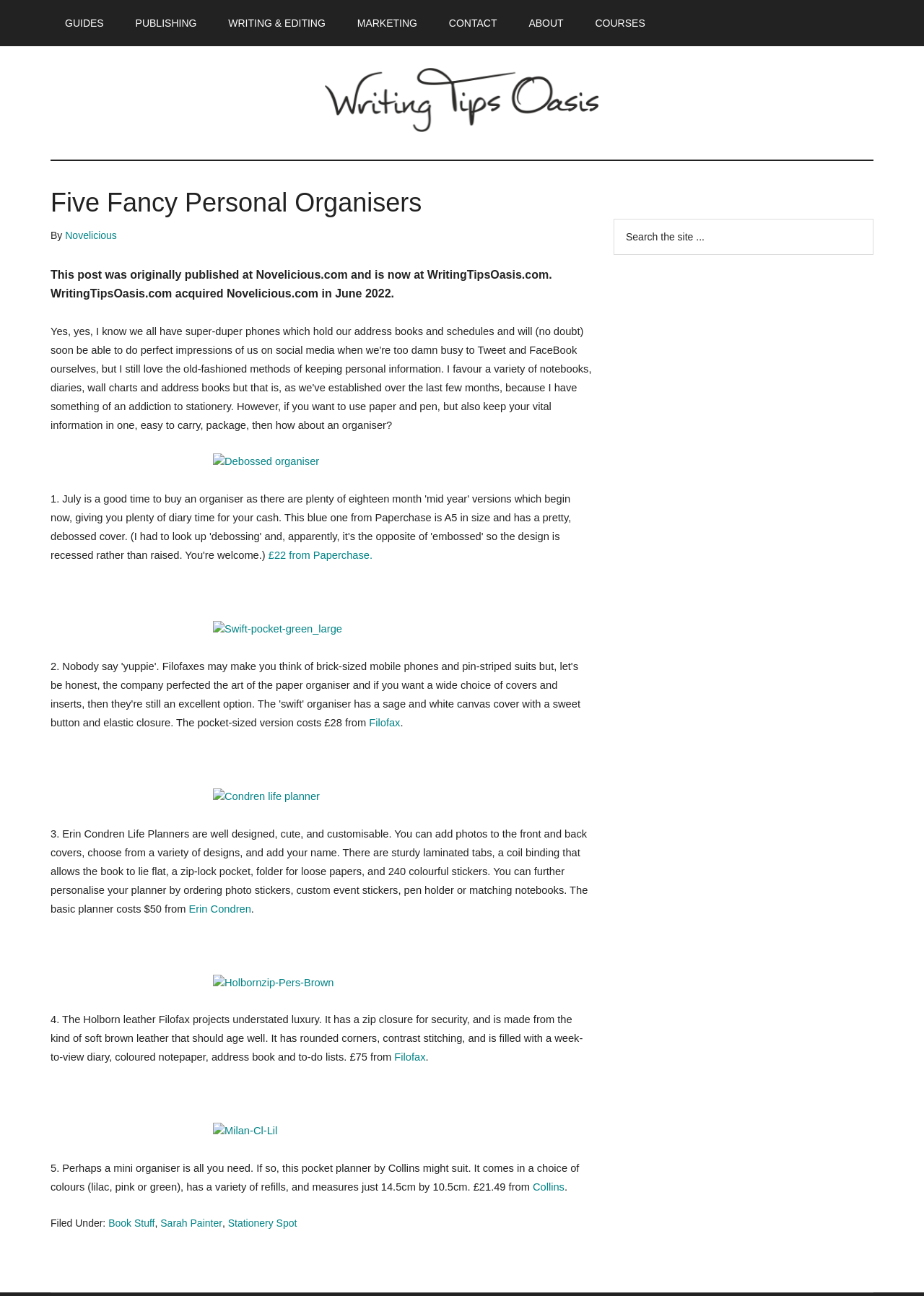Kindly determine the bounding box coordinates of the area that needs to be clicked to fulfill this instruction: "Click on the 'CONTACT' link".

[0.47, 0.0, 0.554, 0.036]